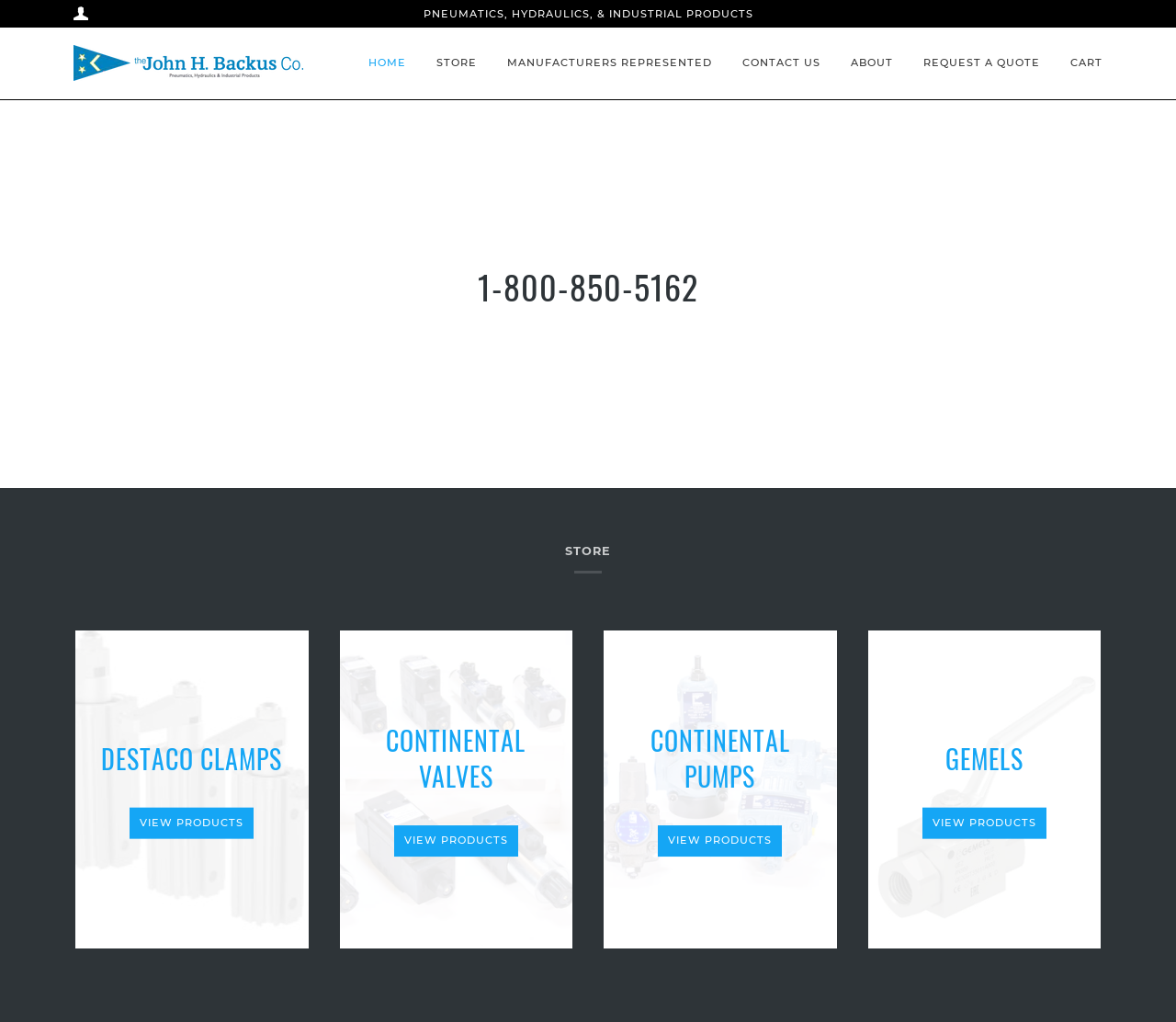Could you highlight the region that needs to be clicked to execute the instruction: "Learn more about CONTINENTAL PUMPS"?

[0.512, 0.615, 0.713, 0.93]